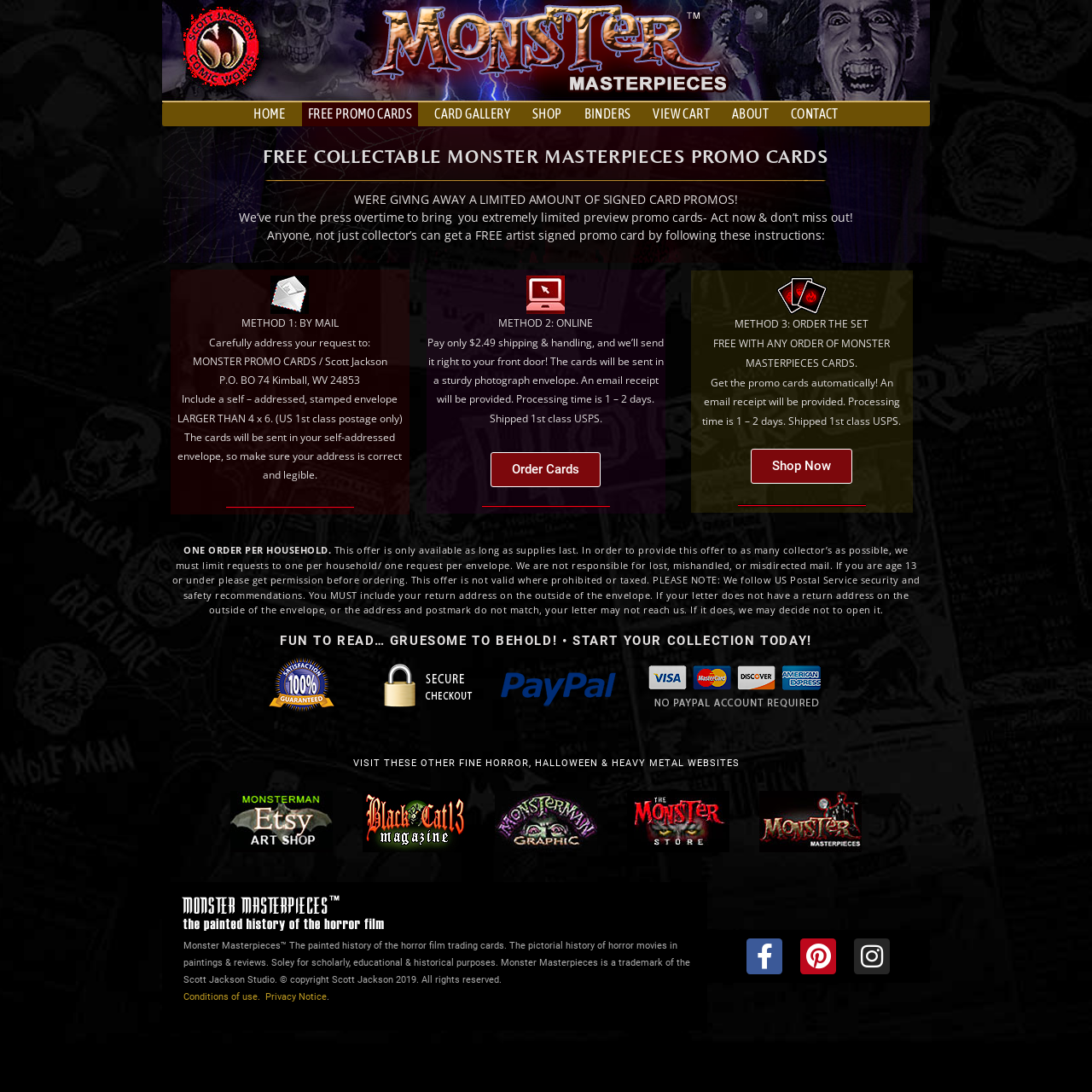What is the processing time for shipping promo cards?
Offer a detailed and full explanation in response to the question.

According to the webpage, the processing time for shipping promo cards is 1-2 days. This is mentioned in the section describing Method 2: Online, where it says that the cards will be sent in a sturdy photograph envelope, and an email receipt will be provided.